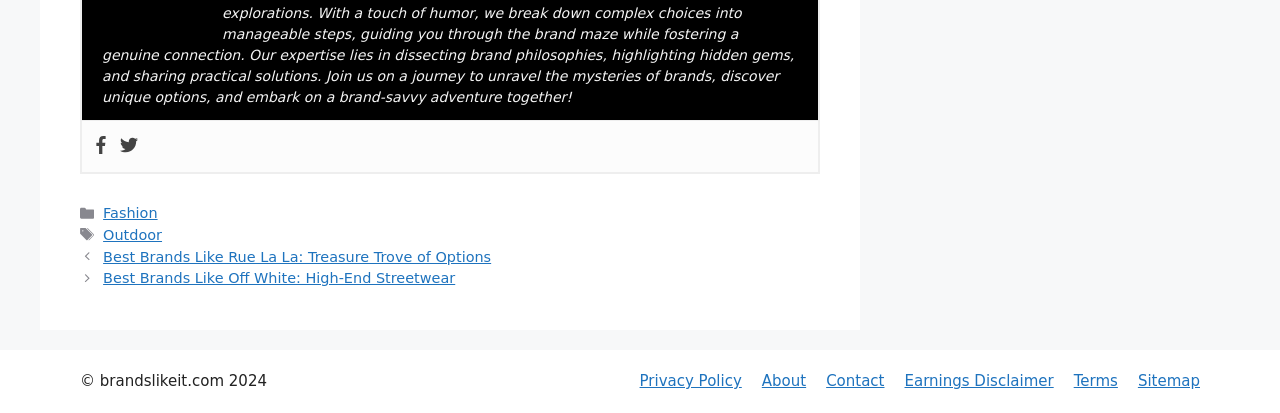Predict the bounding box of the UI element based on the description: "Terms". The coordinates should be four float numbers between 0 and 1, formatted as [left, top, right, bottom].

[0.839, 0.901, 0.873, 0.944]